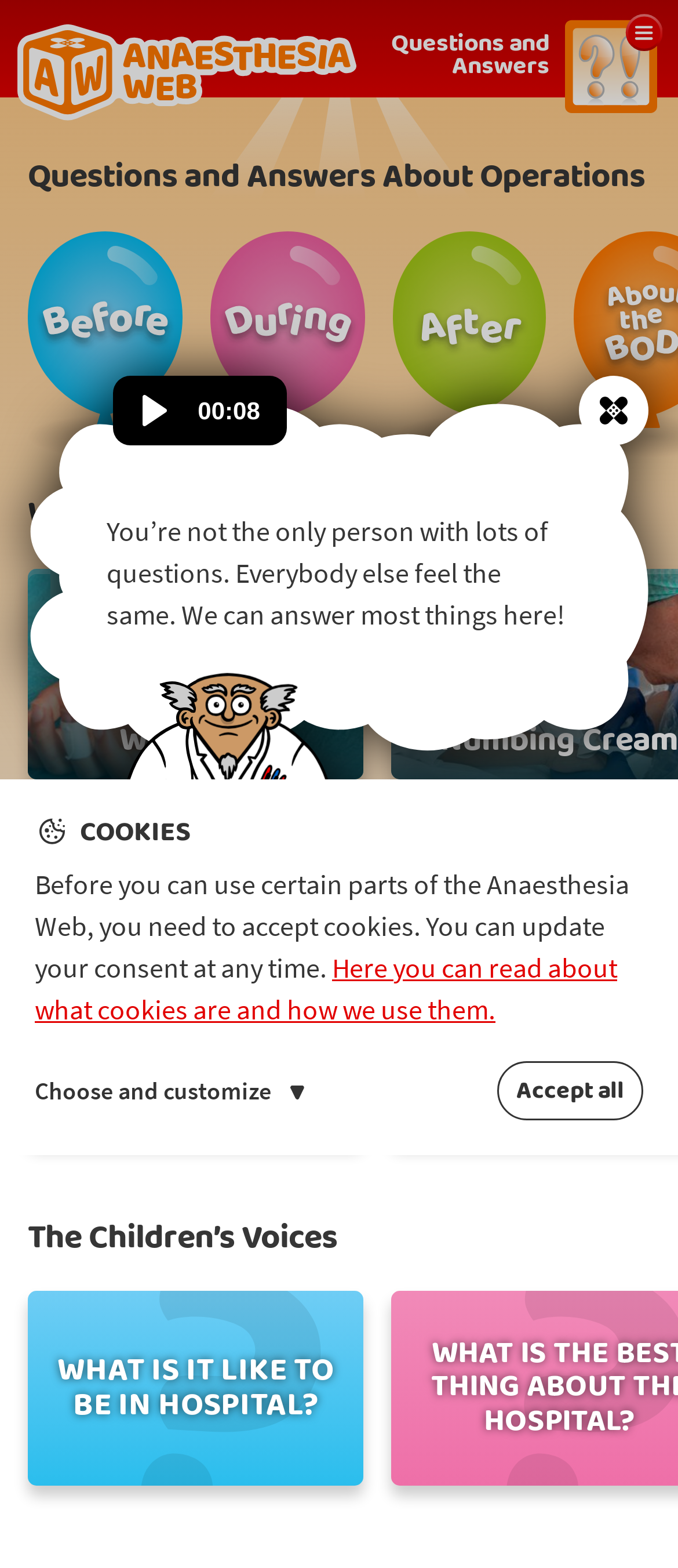Describe the entire webpage, focusing on both content and design.

This webpage is titled "Questions and Answers | Anaesthesia Web" and has a prominent logo at the top left corner, which is a clickable link that takes users back to the home page. Below the logo, there is a heading that reads "Questions and Answers" in a large font. To the right of the heading, there is a "Show menu" button and a "Show settings" button with two small icons.

The main content of the webpage is divided into several sections. The first section is titled "Questions and Answers About Operations" and has three links: "Before", "During", and "After", each with a corresponding image. 

Below this section, there is a heading that reads "What Is What?" followed by a link to "Wristband". The next section is titled "PainTalk" and has a "Play All" button and a button that reads "What Does Pain Feel Like?".

The following section is titled "The Children’s Voices" and has a button that reads "WHAT IS IT LIKE TO BE IN HOSPITAL?". When expanded, this button reveals a audio player with a "Close" button, a "Play sound" button, and a "Current Time" display. There is also a text that reads "You’re not the only person with lots of questions. Everybody else feel the same. We can answer most things here!".

At the bottom of the webpage, there is a section titled "COOKIES" with a heading and a brief text that explains the use of cookies on the website. There is also a link to read more about cookies and a button to "Choose and customize" cookie settings. Finally, there is an "Accept all" button to accept all cookies.